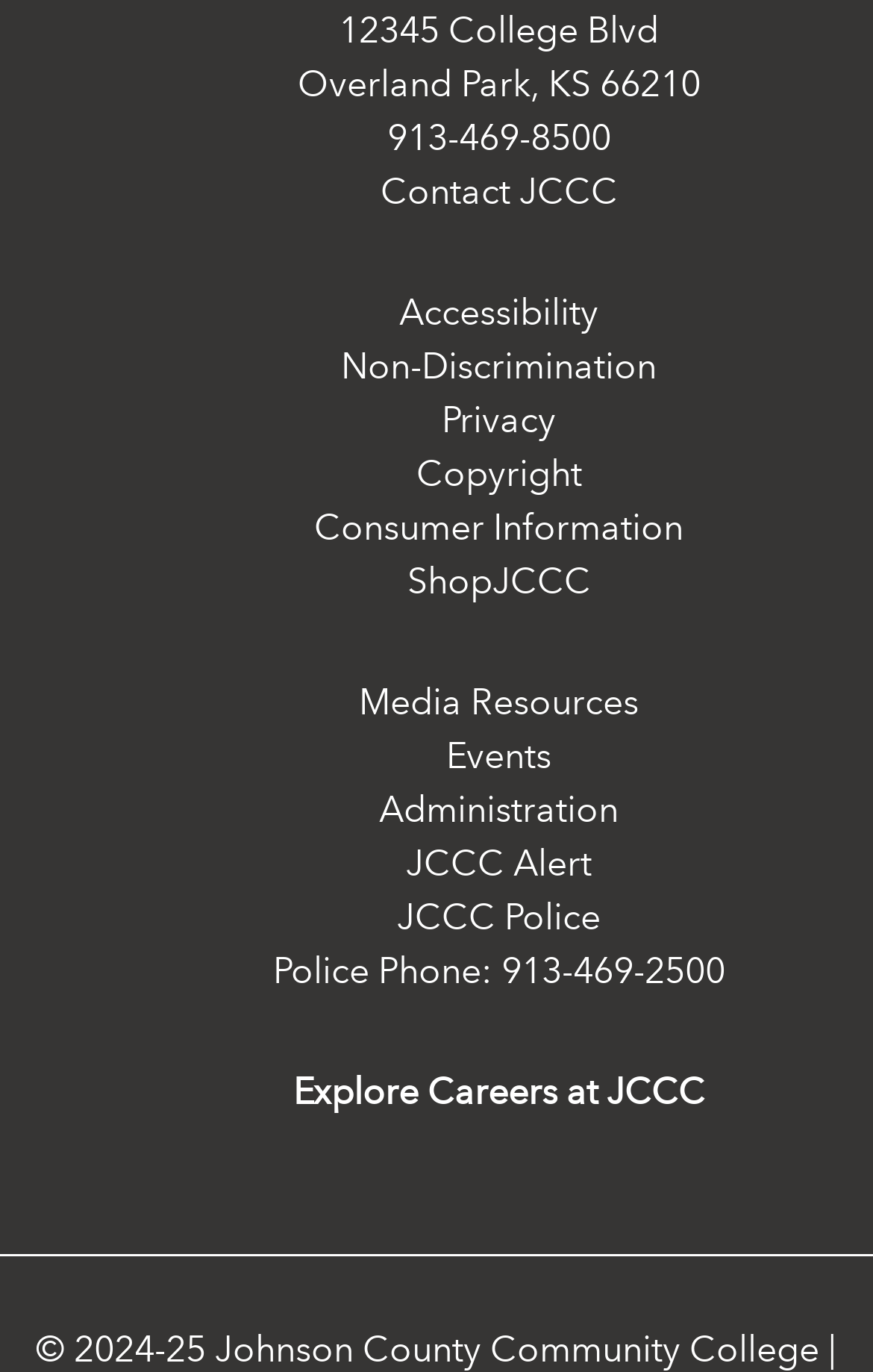Please find the bounding box coordinates for the clickable element needed to perform this instruction: "Call the college".

[0.443, 0.086, 0.7, 0.117]